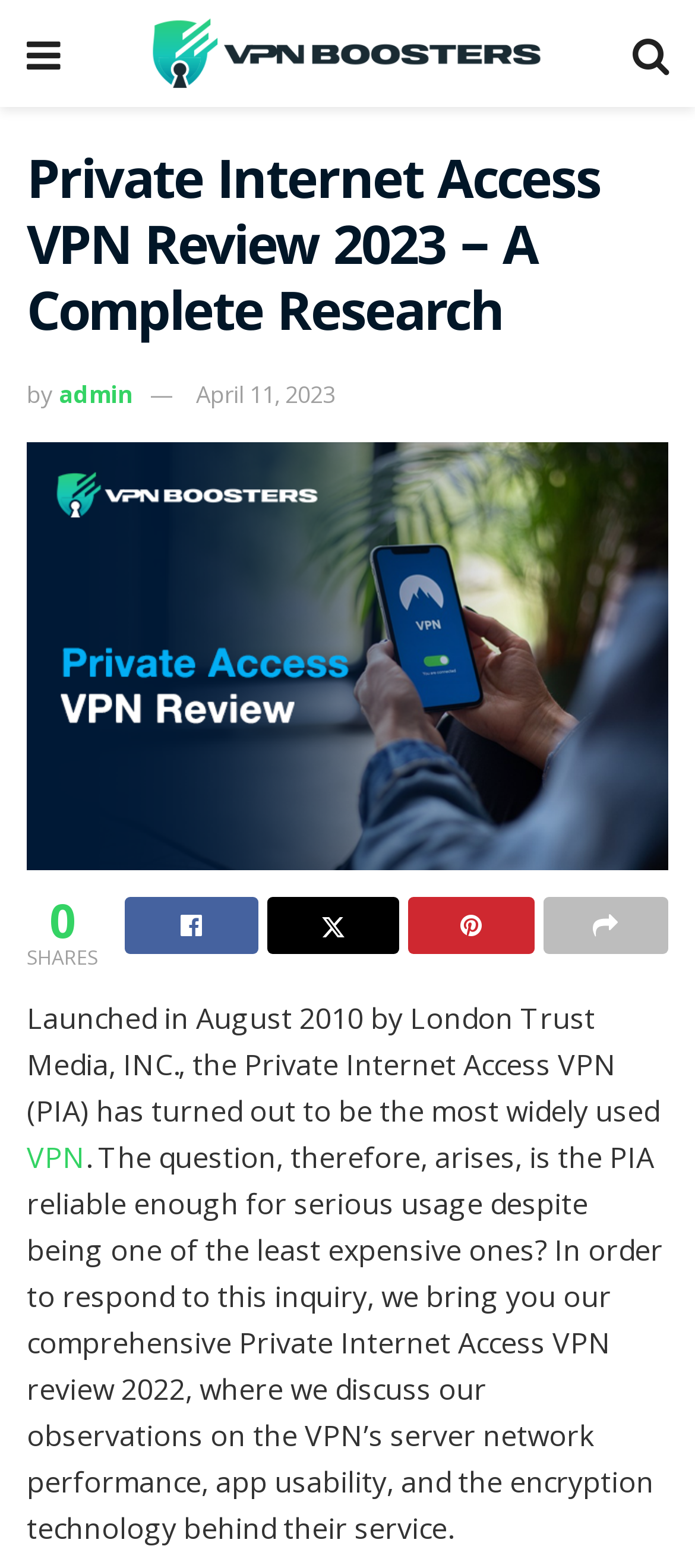Elaborate on the different components and information displayed on the webpage.

The webpage is a review of Private Internet Access VPN, a popular virtual private network service. At the top left, there is a small icon and a link to "vpnboosters". Next to it, there is a heading that reads "Private Internet Access VPN Review 2023 – A Complete Research". Below the heading, there is a line of text that includes the author's name "admin" and the date "April 11, 2023". 

On the top right, there are three icons, each representing a social media platform. Below these icons, there is a large image that takes up most of the width of the page, with a link to "Private Internet Access VPN review". 

The main content of the page starts below the image, with a paragraph of text that introduces Private Internet Access VPN, its history, and the purpose of the review. The text is divided into two sections, with a link to "VPN" in the middle. The review aims to answer the question of whether Private Internet Access VPN is reliable enough for serious usage, despite being one of the least expensive options.